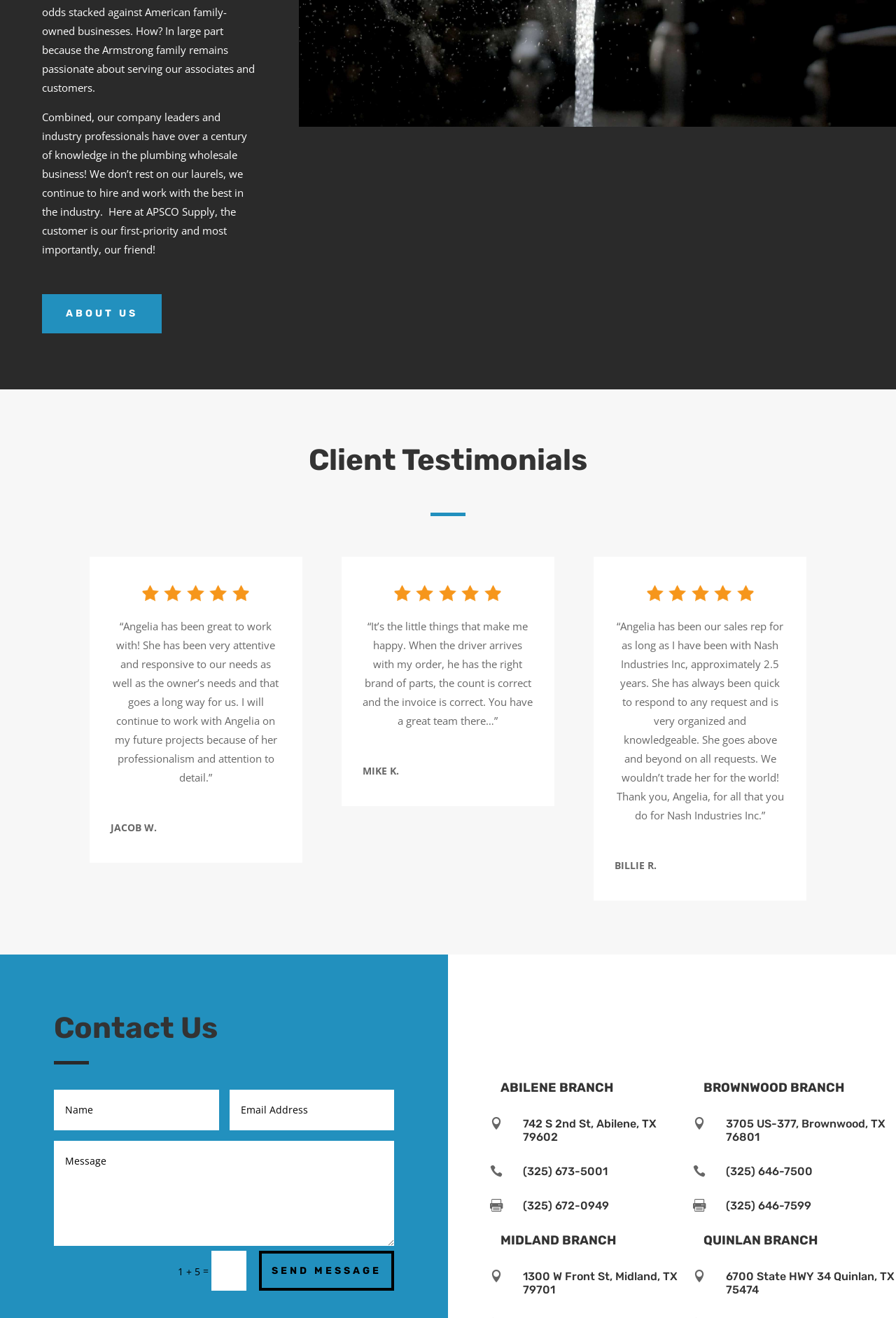Determine the bounding box coordinates of the region that needs to be clicked to achieve the task: "View the Abilene branch information".

[0.559, 0.82, 0.773, 0.837]